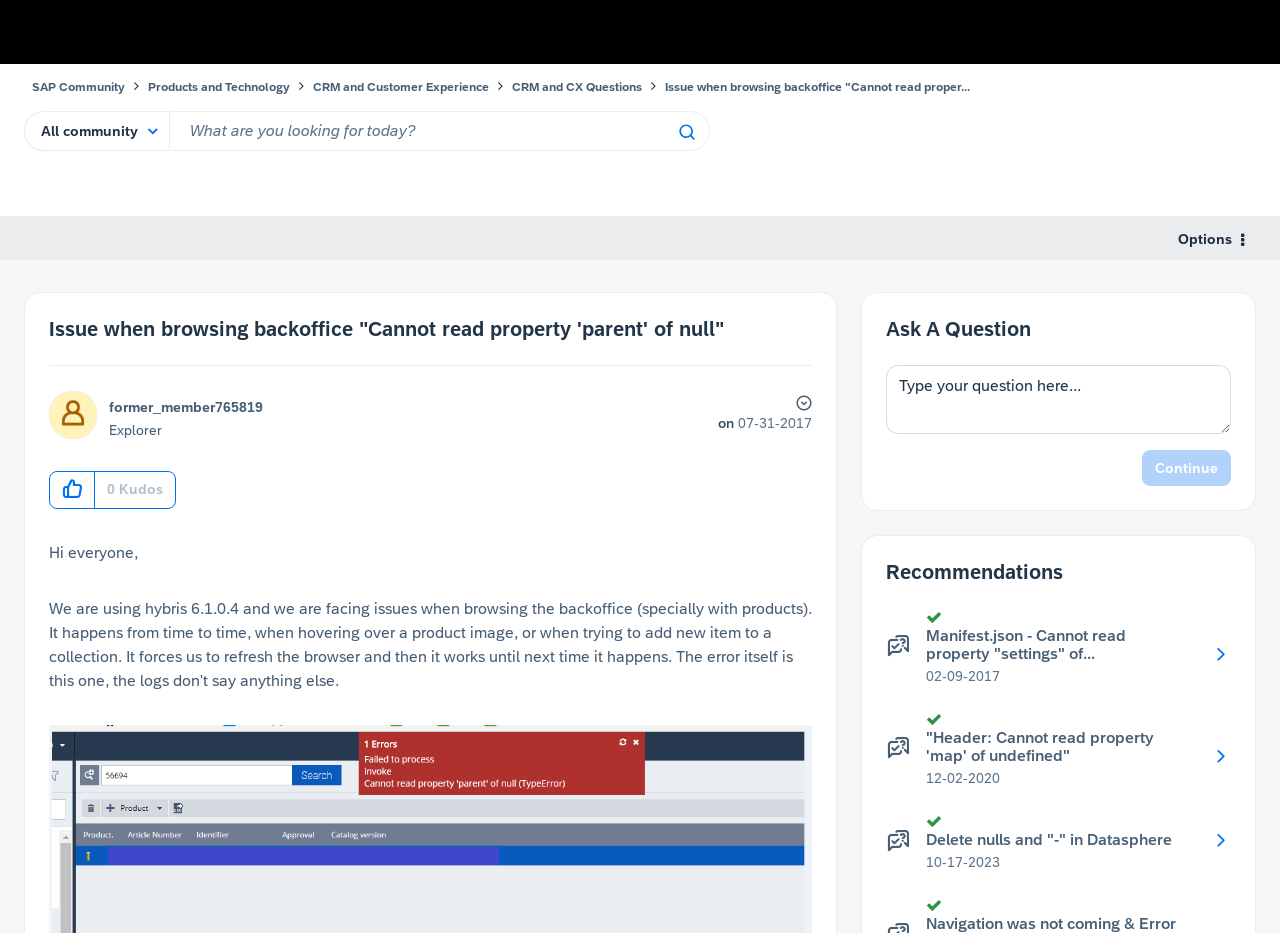Identify the bounding box coordinates for the region of the element that should be clicked to carry out the instruction: "Give kudos to this post". The bounding box coordinates should be four float numbers between 0 and 1, i.e., [left, top, right, bottom].

[0.039, 0.506, 0.074, 0.544]